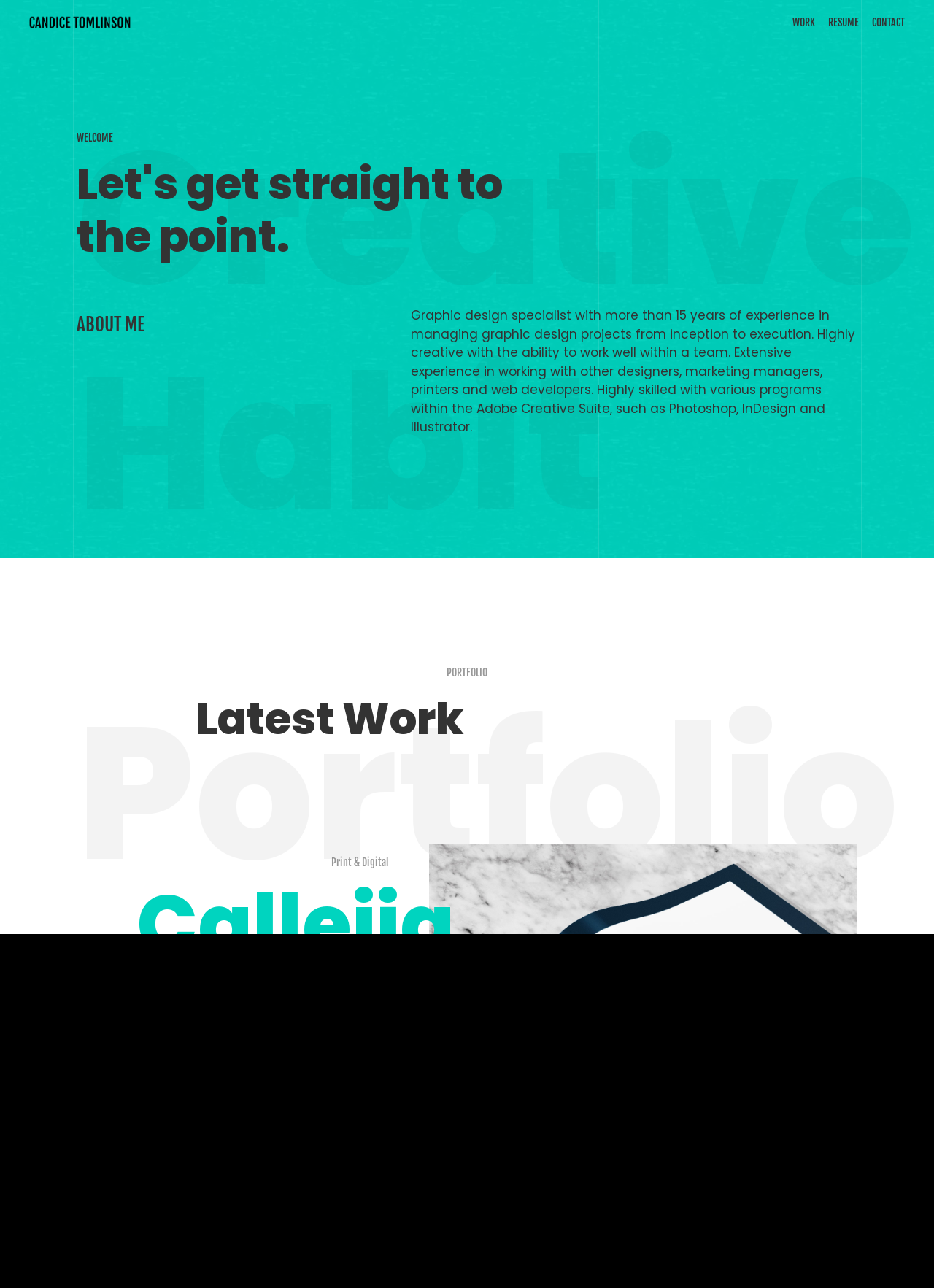What is the name of the project showcased in the portfolio?
Using the visual information, answer the question in a single word or phrase.

Calleija Jewellers